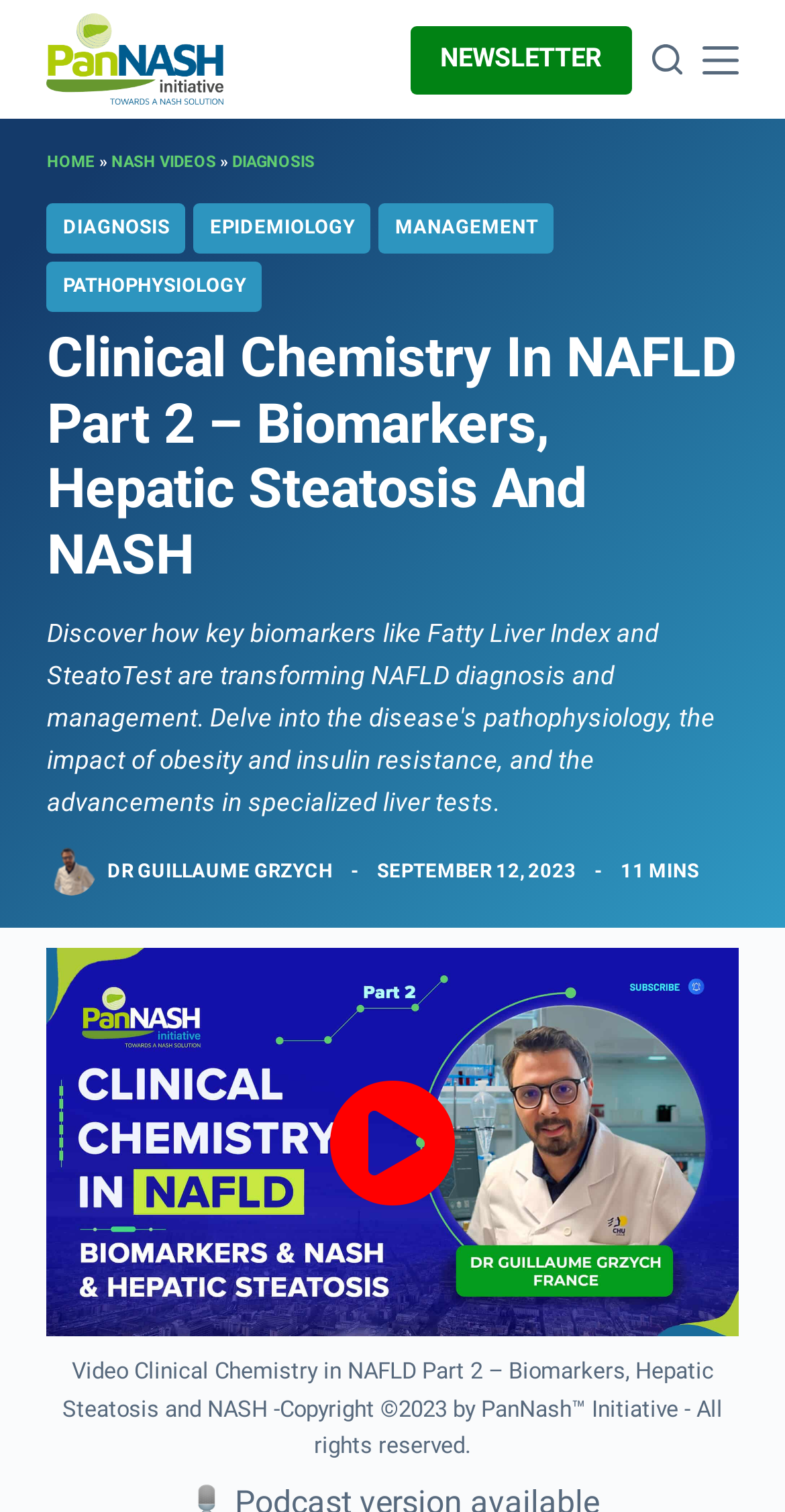Locate the bounding box of the UI element defined by this description: "Diagnosis". The coordinates should be given as four float numbers between 0 and 1, formatted as [left, top, right, bottom].

[0.296, 0.101, 0.401, 0.113]